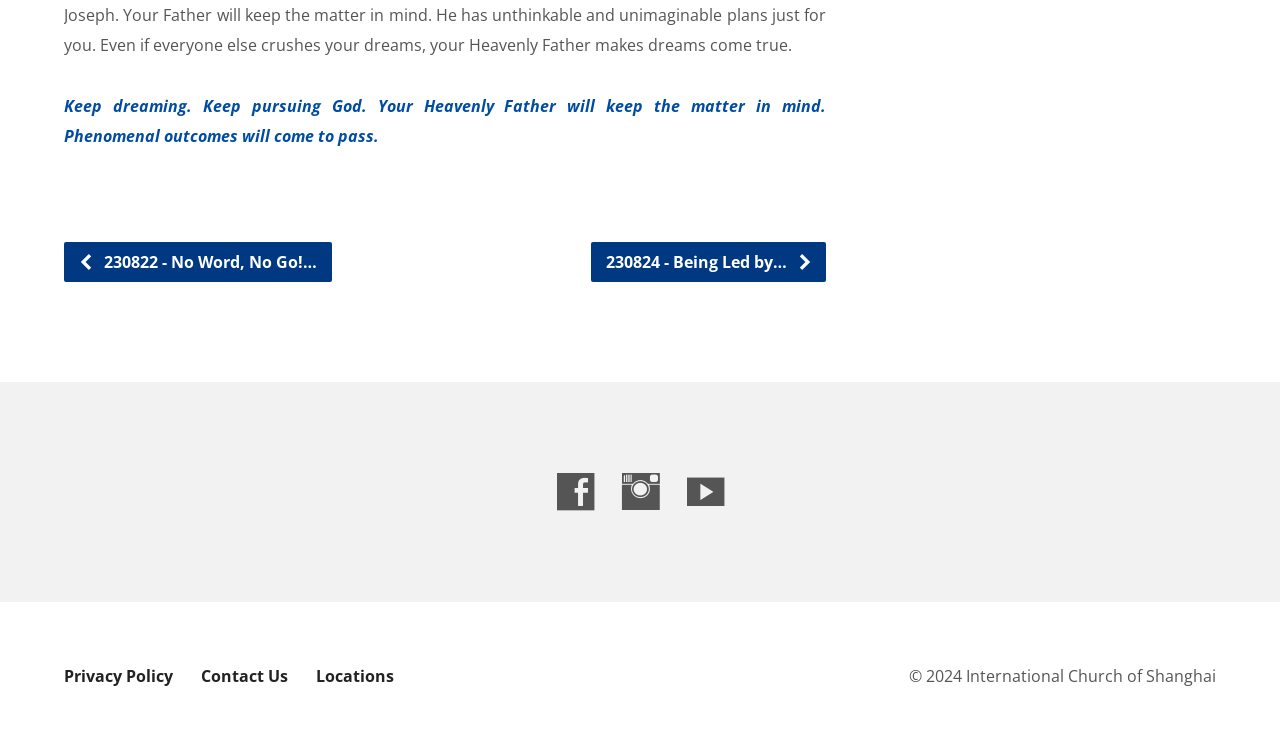Please identify the bounding box coordinates of the element's region that needs to be clicked to fulfill the following instruction: "Read the inspirational quote". The bounding box coordinates should consist of four float numbers between 0 and 1, i.e., [left, top, right, bottom].

[0.05, 0.126, 0.645, 0.196]